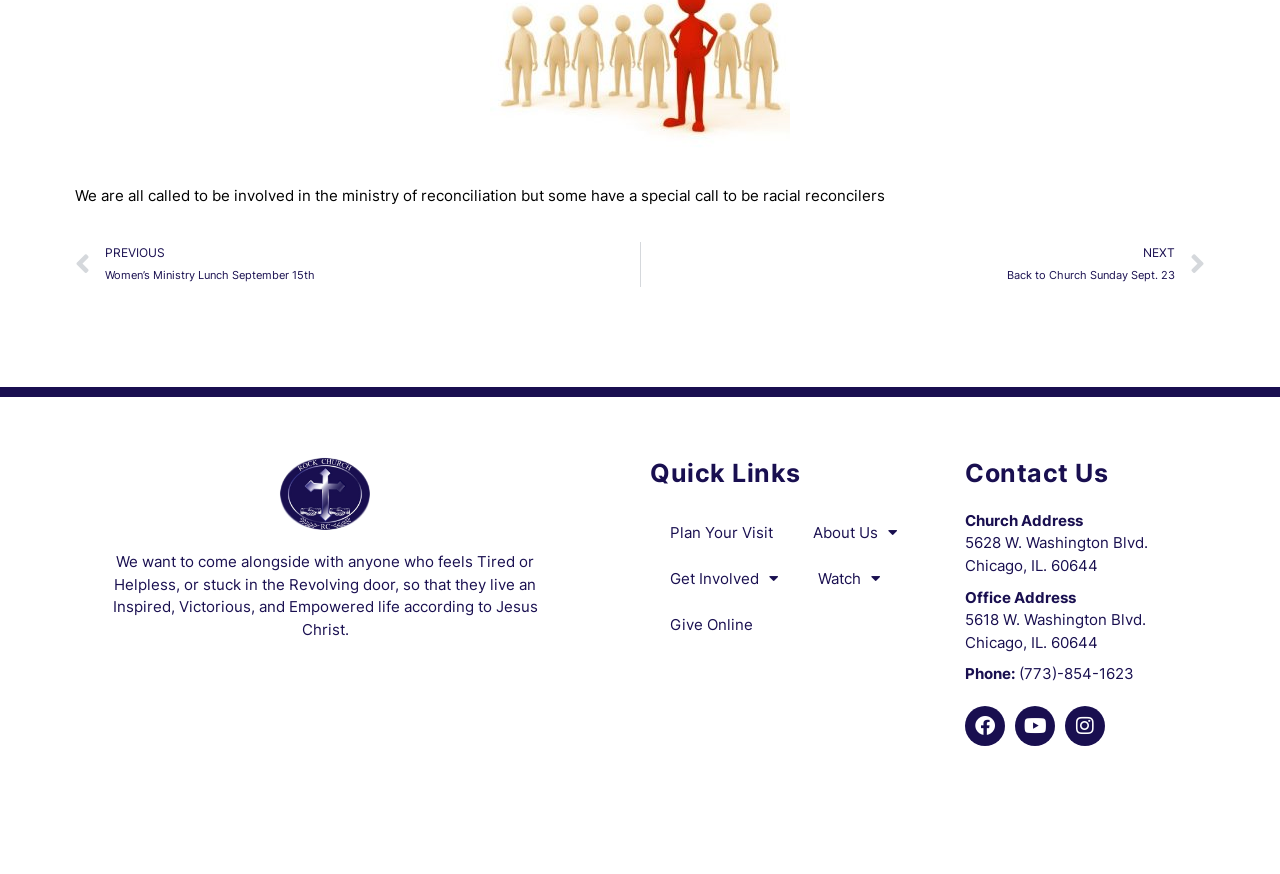Please identify the bounding box coordinates of the clickable area that will fulfill the following instruction: "Click Zhong Yin Law Firm". The coordinates should be in the format of four float numbers between 0 and 1, i.e., [left, top, right, bottom].

None